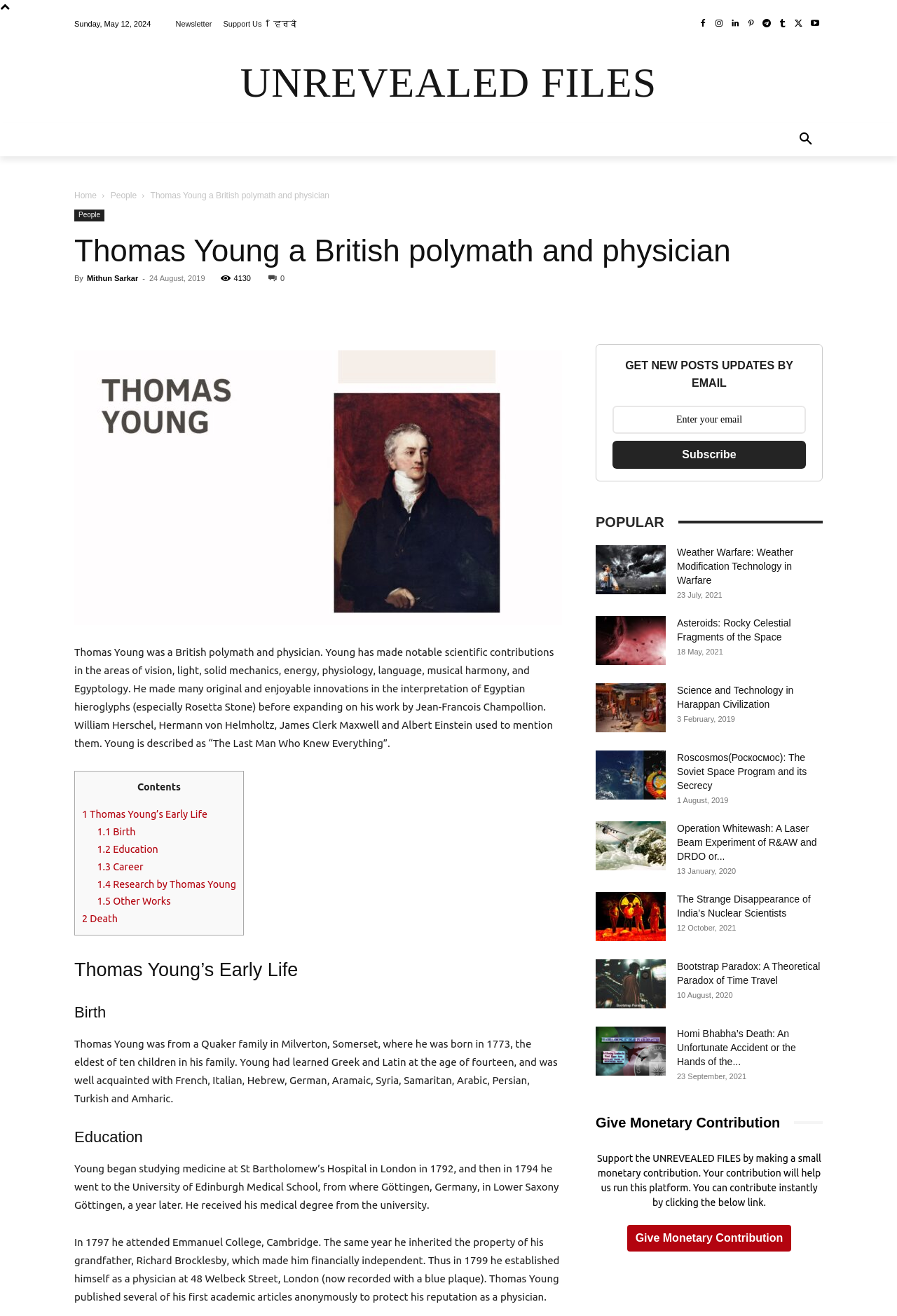Please identify the bounding box coordinates of where to click in order to follow the instruction: "Click on the 'HOME' link".

[0.166, 0.093, 0.221, 0.119]